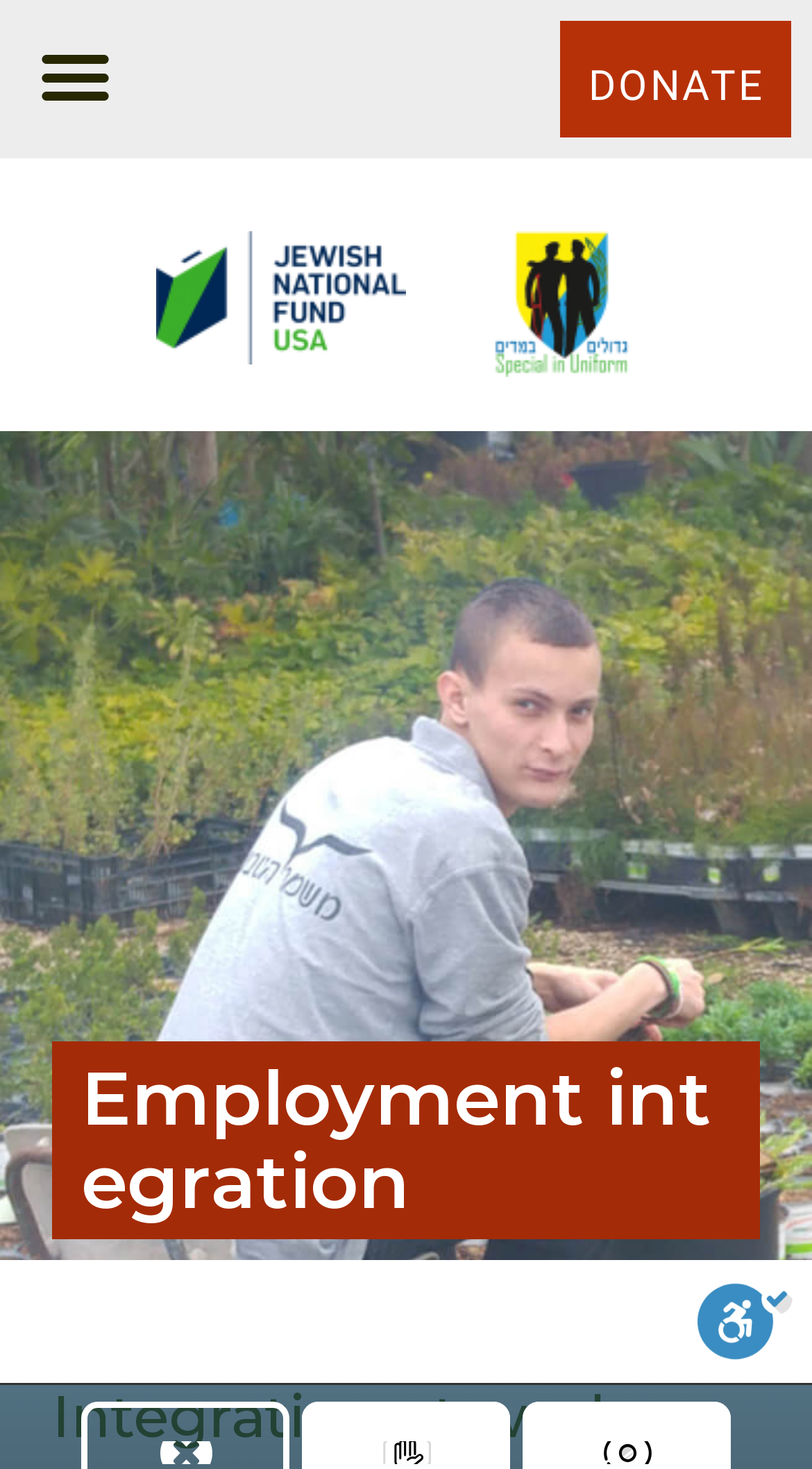Using the provided element description: "alt="logo-jnf" title="logo-jnf"", identify the bounding box coordinates. The coordinates should be four floats between 0 and 1 in the order [left, top, right, bottom].

[0.191, 0.157, 0.499, 0.248]